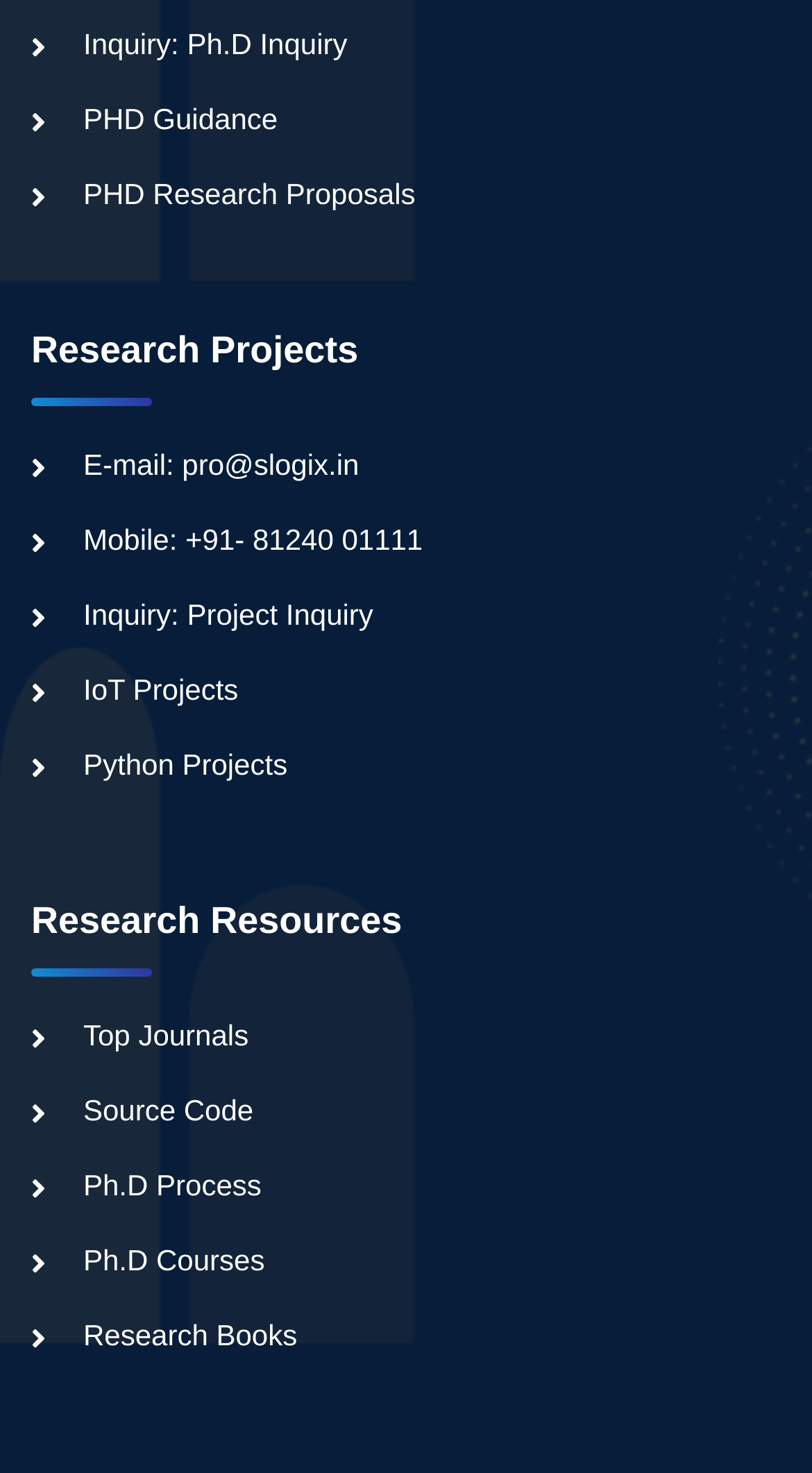What is the research resource category?
Please give a detailed answer to the question using the information shown in the image.

I found the research resource category by looking at the heading 'Research Resources' and the links underneath it, specifically the one with the OCR text 'Top Journals' which is located at the coordinates [0.038, 0.691, 0.306, 0.714].